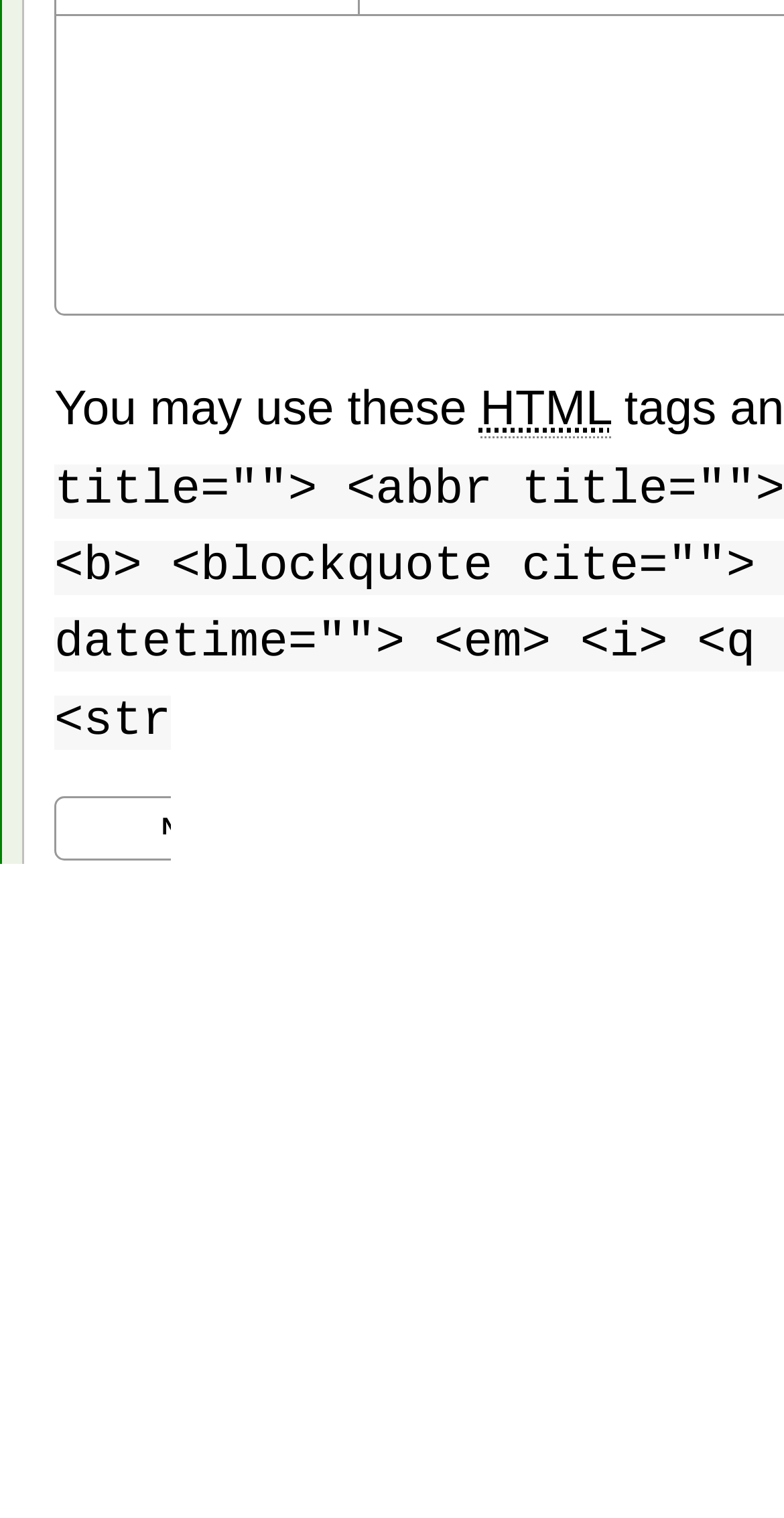Extract the bounding box coordinates of the UI element described: "parent_node: Name name="author"". Provide the coordinates in the format [left, top, right, bottom] with values ranging from 0 to 1.

[0.305, 0.525, 0.933, 0.567]